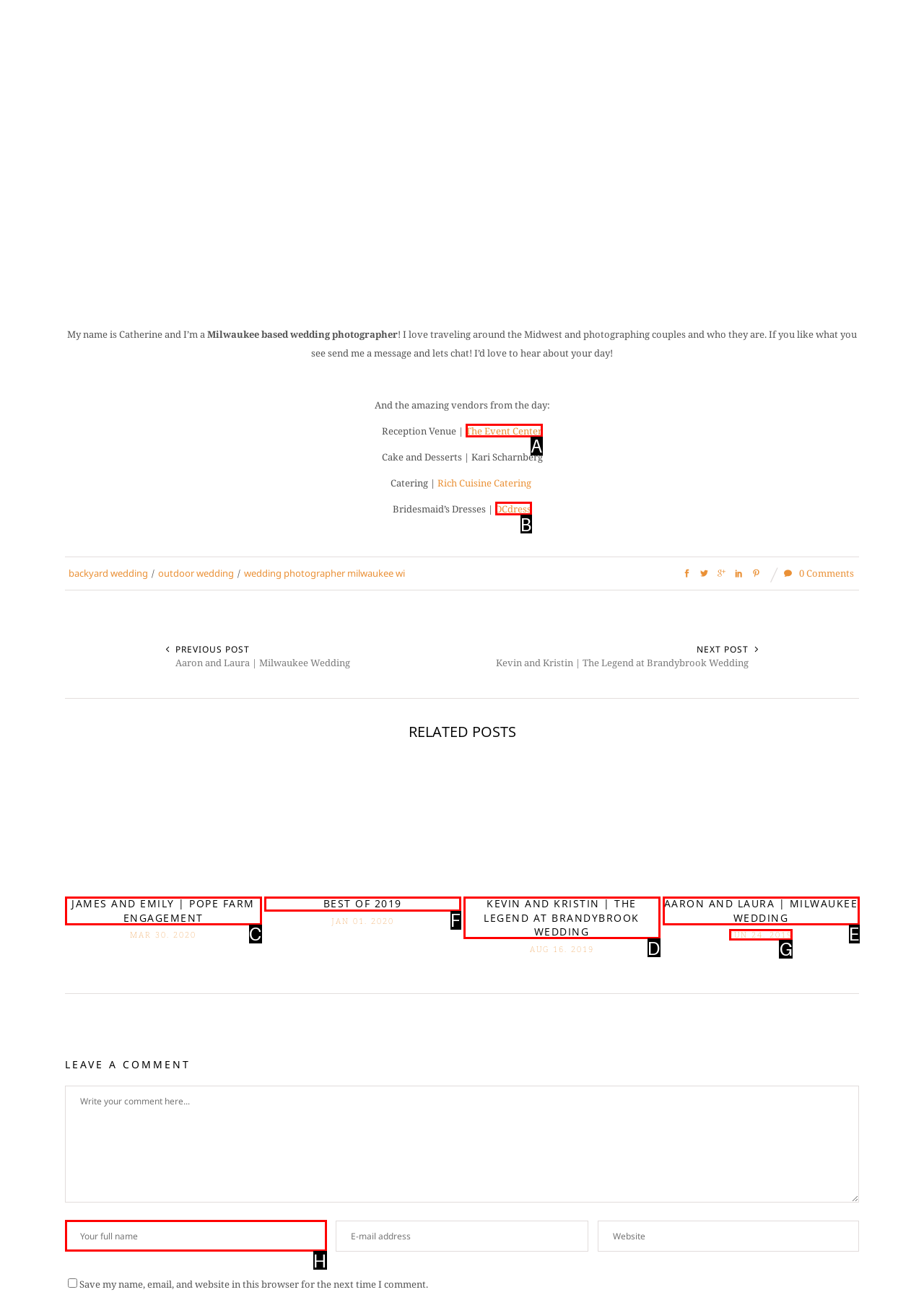Please identify the correct UI element to click for the task: Click the 'The Event Center' link Respond with the letter of the appropriate option.

A